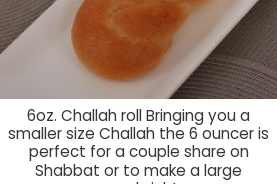Detail every aspect of the image in your description.

This image showcases a delightful 6oz. Challah roll, elegantly presented on a white plate. The Challah roll is characterized by its soft, fluffy texture and a golden-brown exterior, making it visually appealing. This smaller-sized roll is not only perfect for couples to share during Shabbat but also ideal for crafting a large sandwich. The combination of its rich, slightly sweet flavor and versatility makes it a wonderful addition to any meal, whether enjoyed on its own or paired with your favorite fillings.